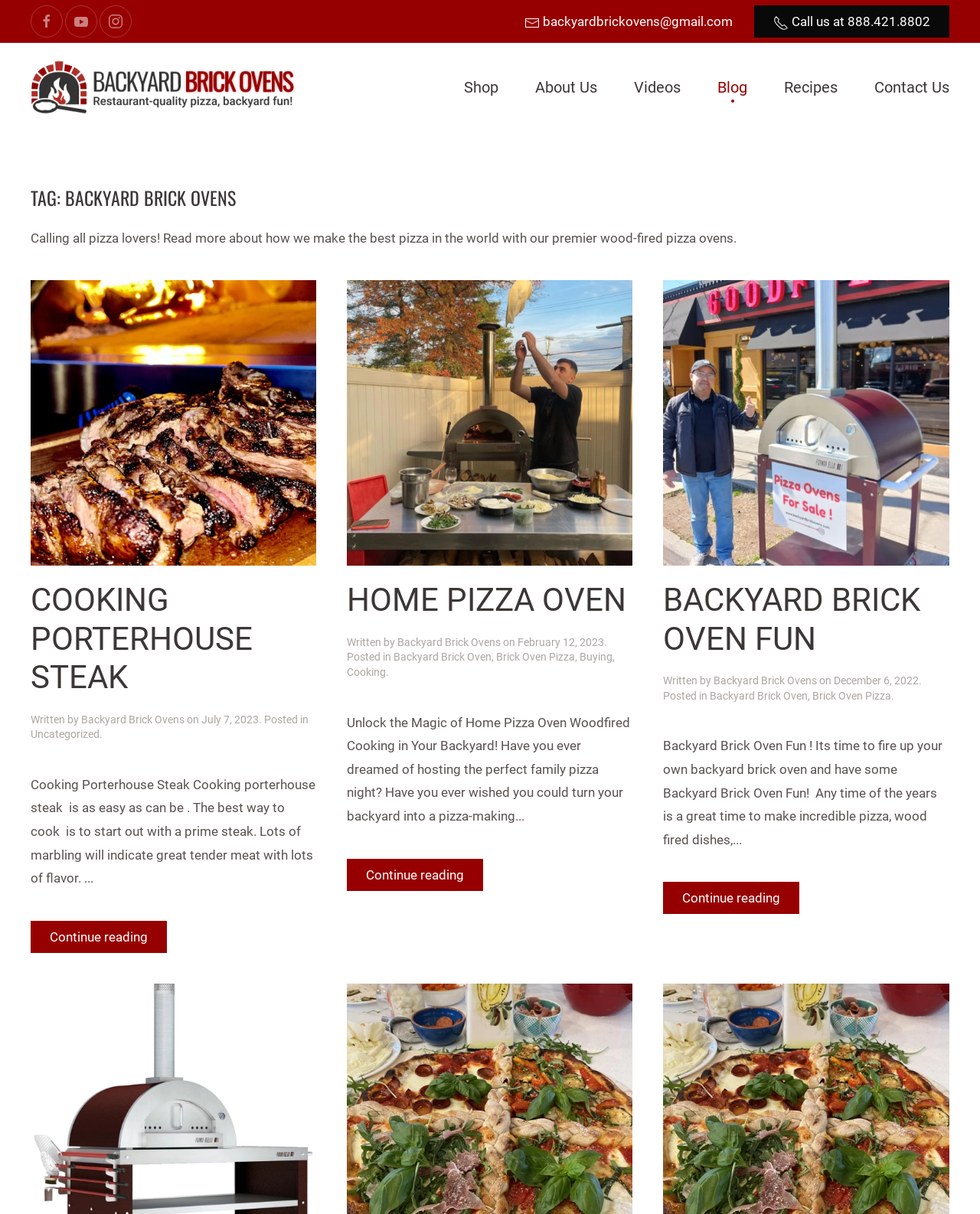How many articles are on this webpage?
Observe the image and answer the question with a one-word or short phrase response.

3